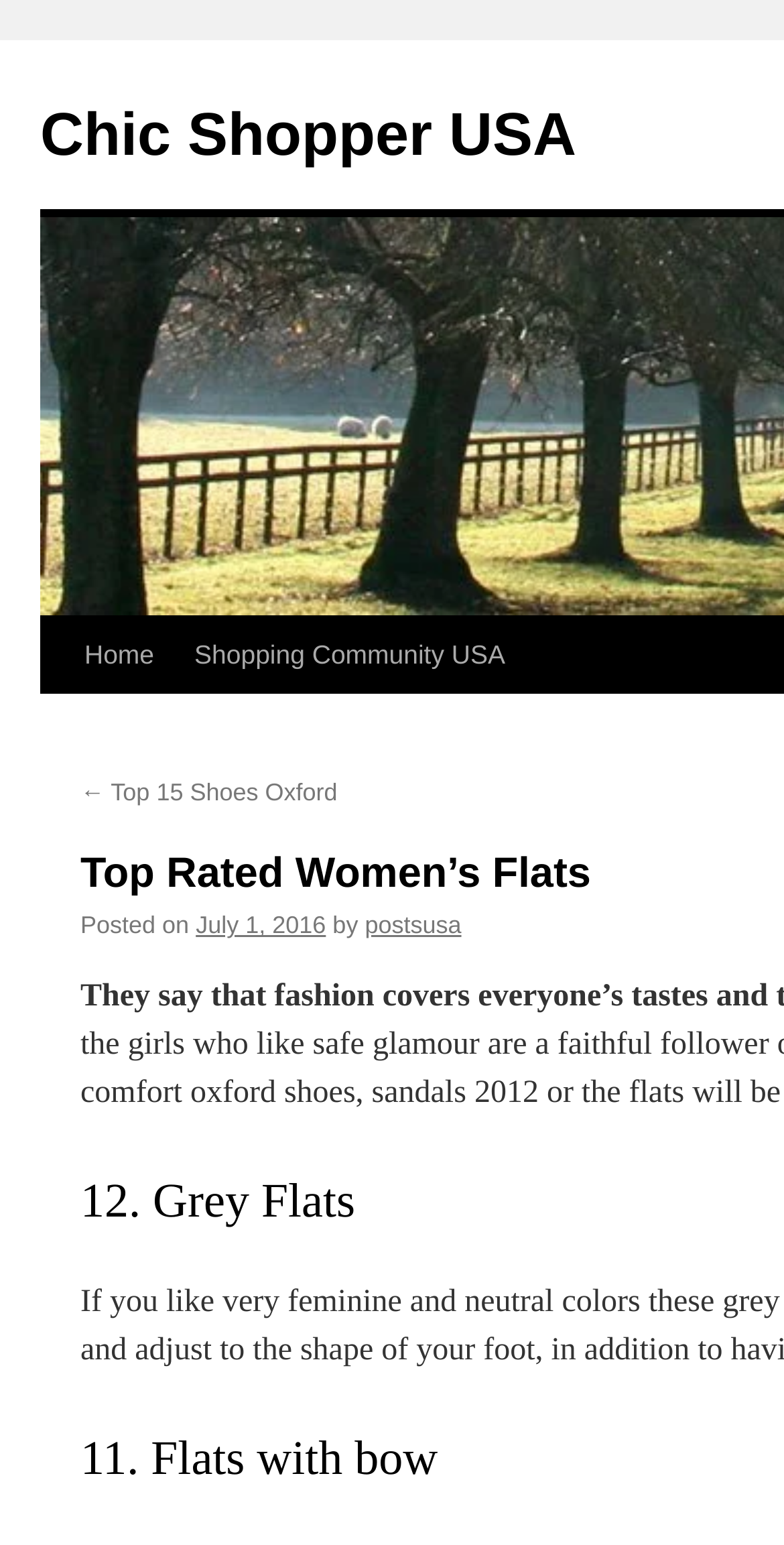Who is the author of the post?
Based on the visual, give a brief answer using one word or a short phrase.

postsusa